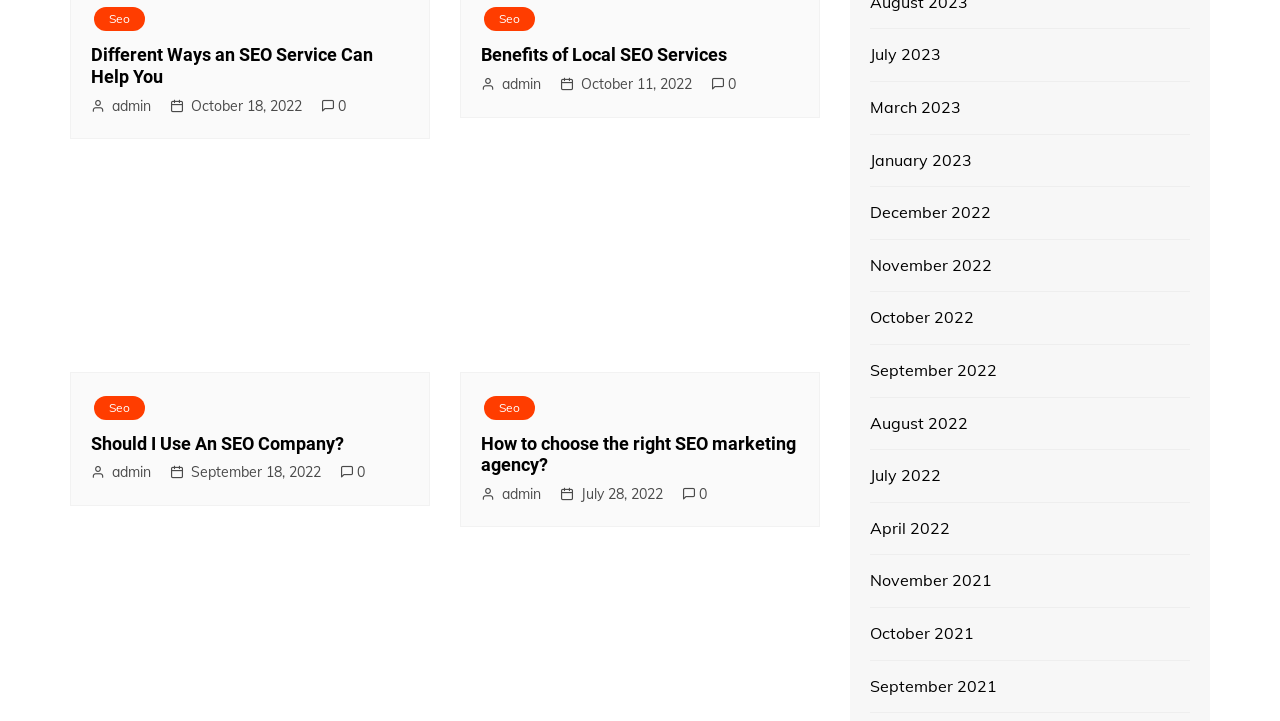Show the bounding box coordinates of the region that should be clicked to follow the instruction: "Search for deals."

None